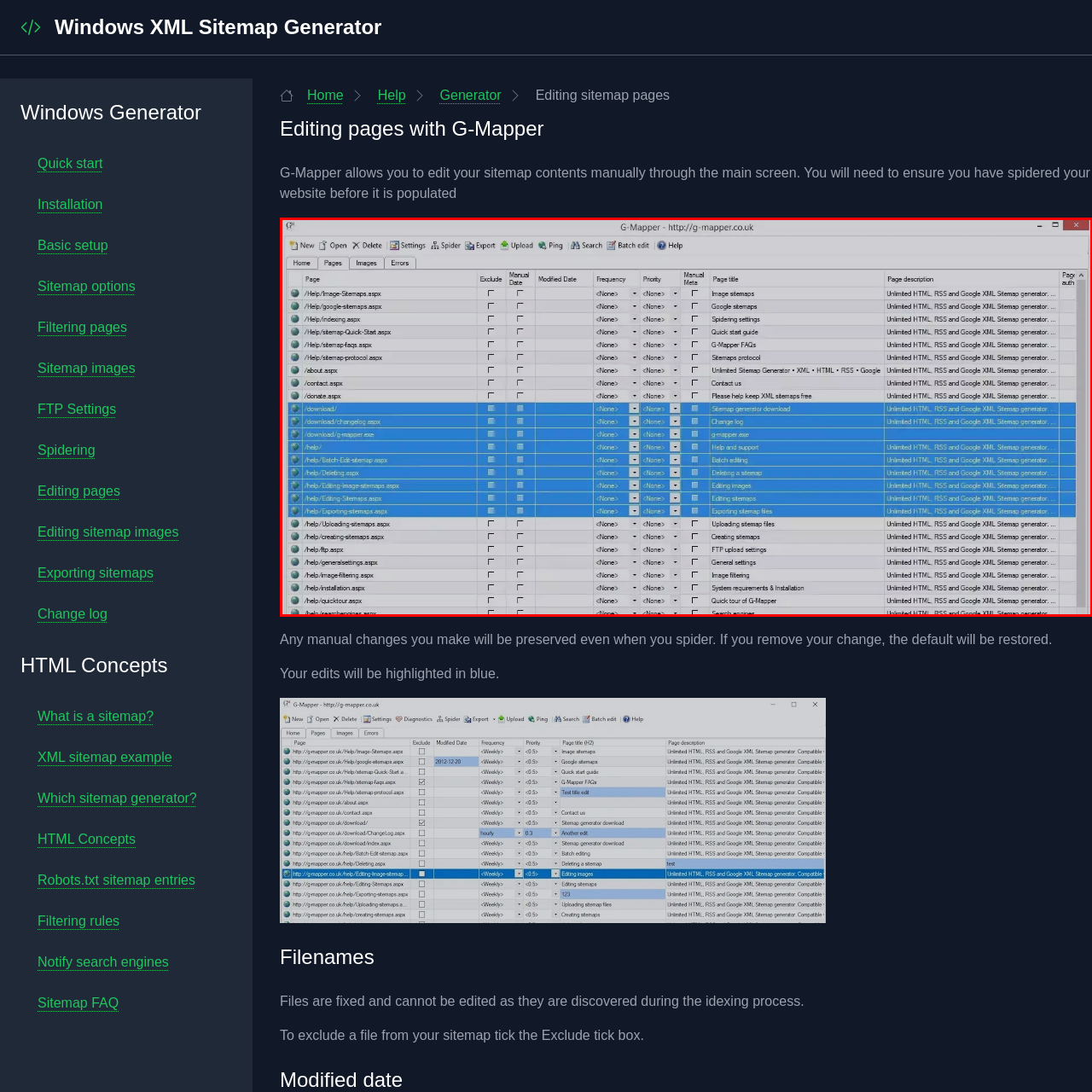What is the benefit of the tool's user-friendly design?
Pay attention to the image part enclosed by the red bounding box and answer the question using a single word or a short phrase.

Easy manual content adjustments